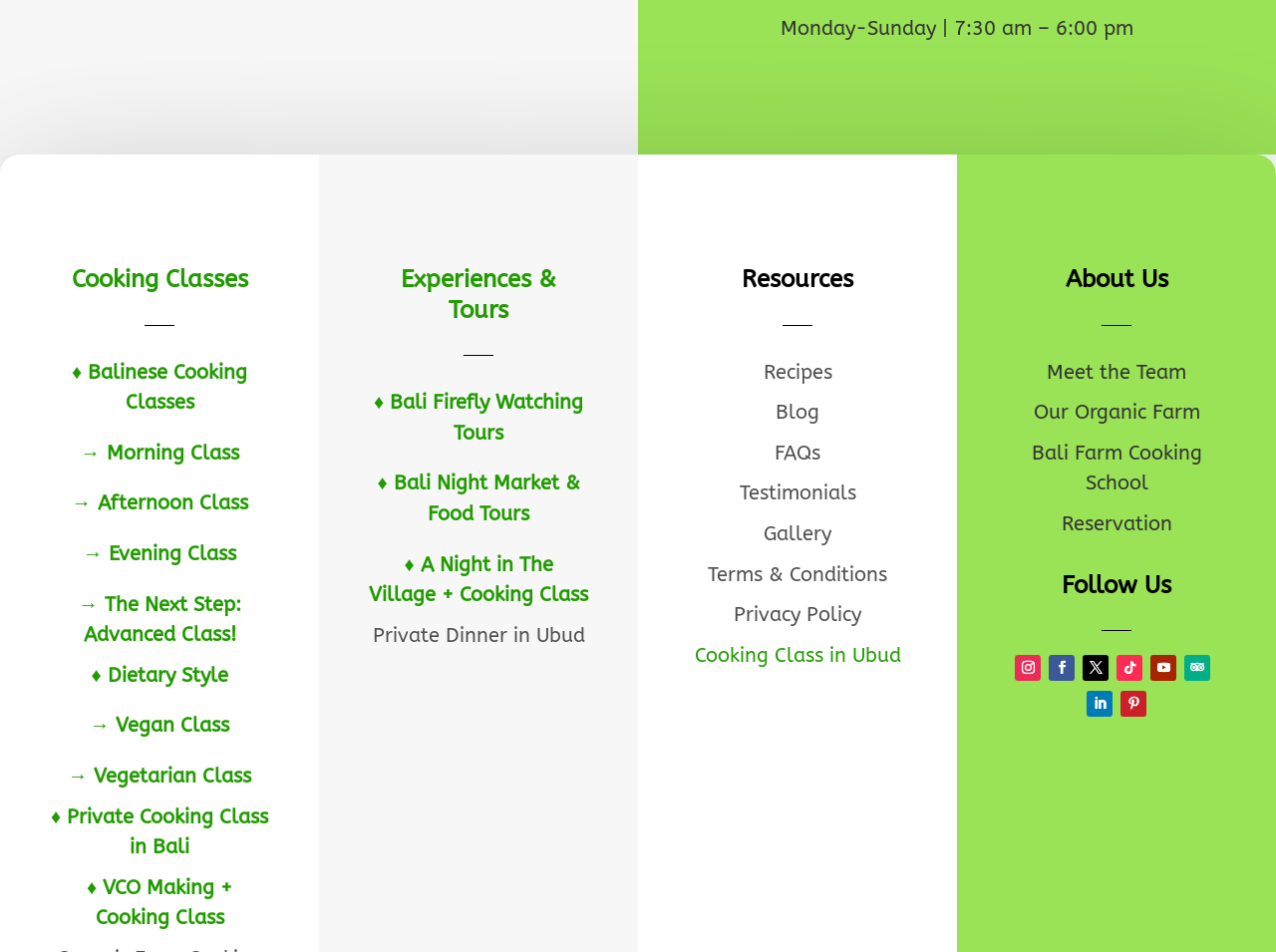For the element described, predict the bounding box coordinates as (top-left x, top-left y, bottom-right x, bottom-right y). All values should be between 0 and 1. Element description: ♦ Balinese Cooking Classes

[0.056, 0.379, 0.194, 0.435]